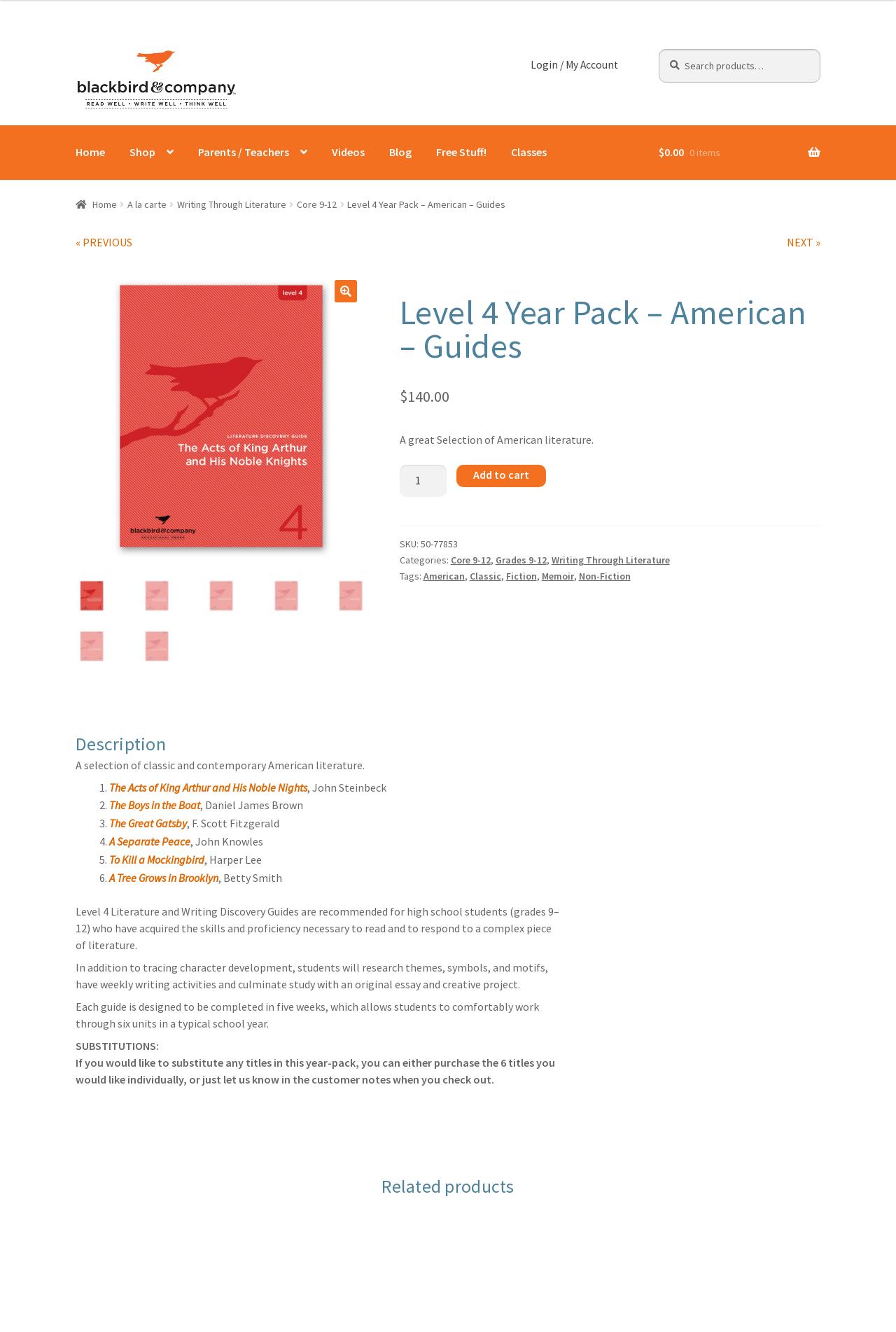Find the bounding box coordinates for the area you need to click to carry out the instruction: "Add to cart". The coordinates should be four float numbers between 0 and 1, indicated as [left, top, right, bottom].

[0.51, 0.349, 0.61, 0.366]